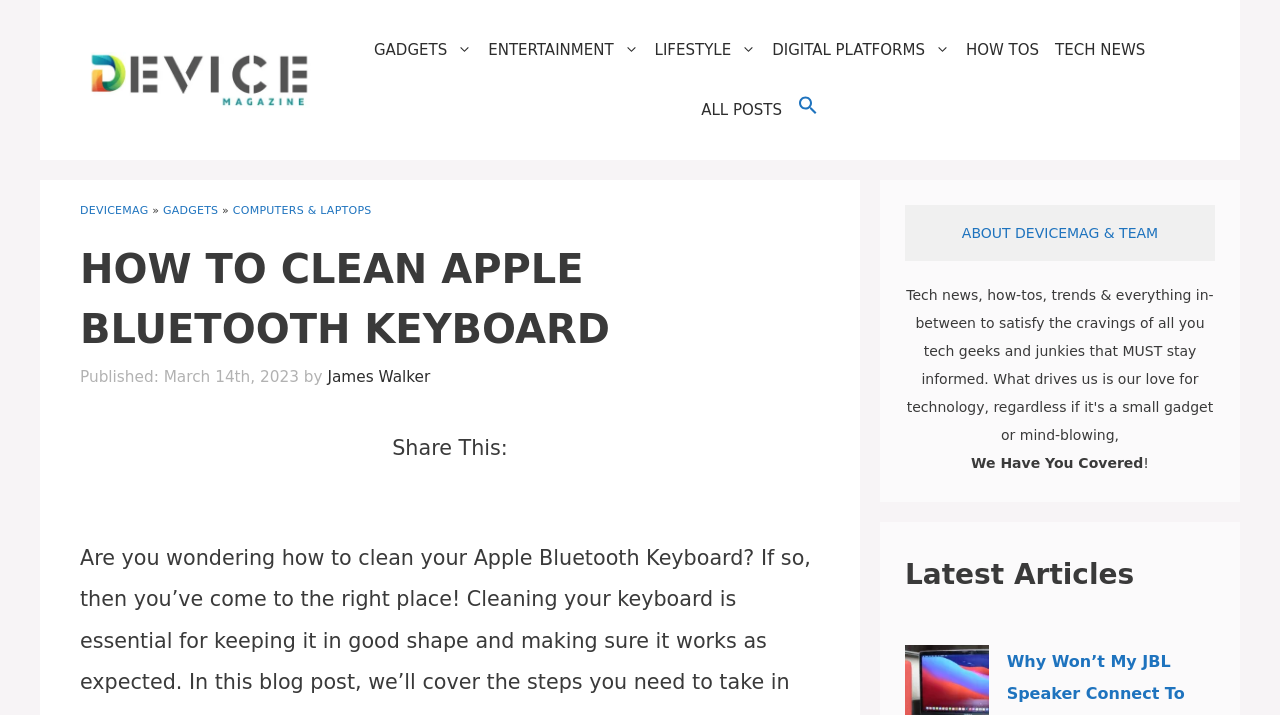What is the section below the article about?
Please use the image to provide a one-word or short phrase answer.

About DeviceMAG & Team